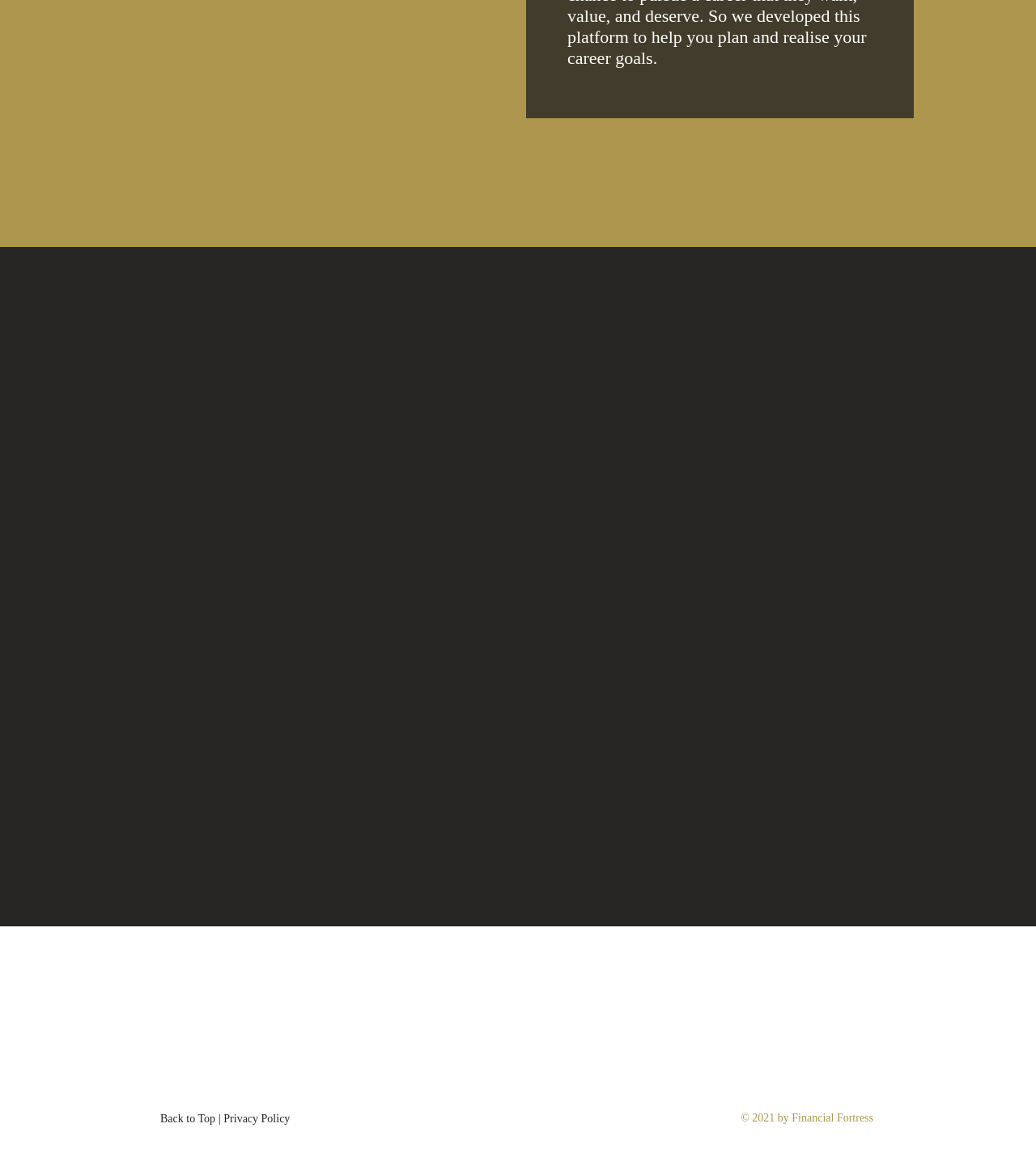Specify the bounding box coordinates of the area to click in order to execute this command: 'Call the phone number'. The coordinates should consist of four float numbers ranging from 0 to 1, and should be formatted as [left, top, right, bottom].

[0.188, 0.861, 0.341, 0.872]